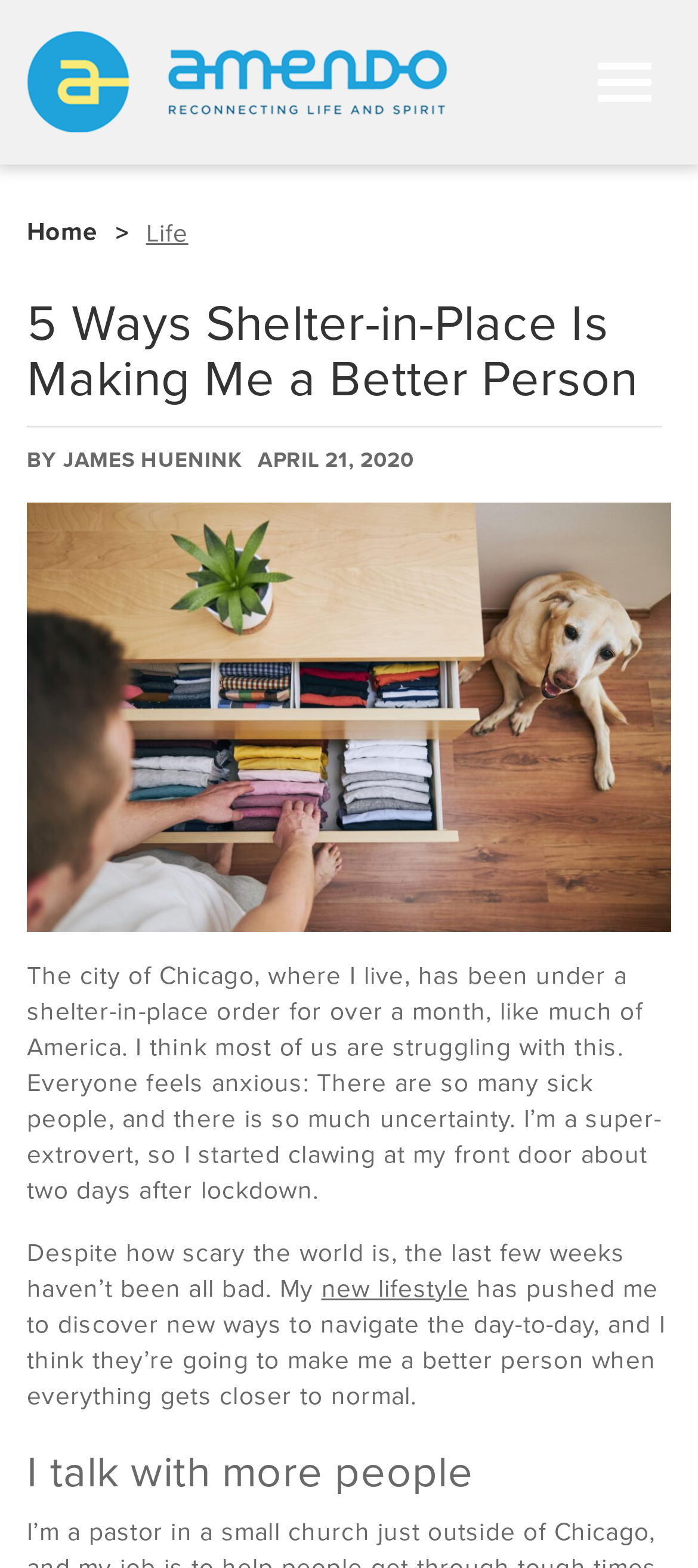Identify and extract the heading text of the webpage.

5 Ways Shelter-in-Place Is Making Me a Better Person